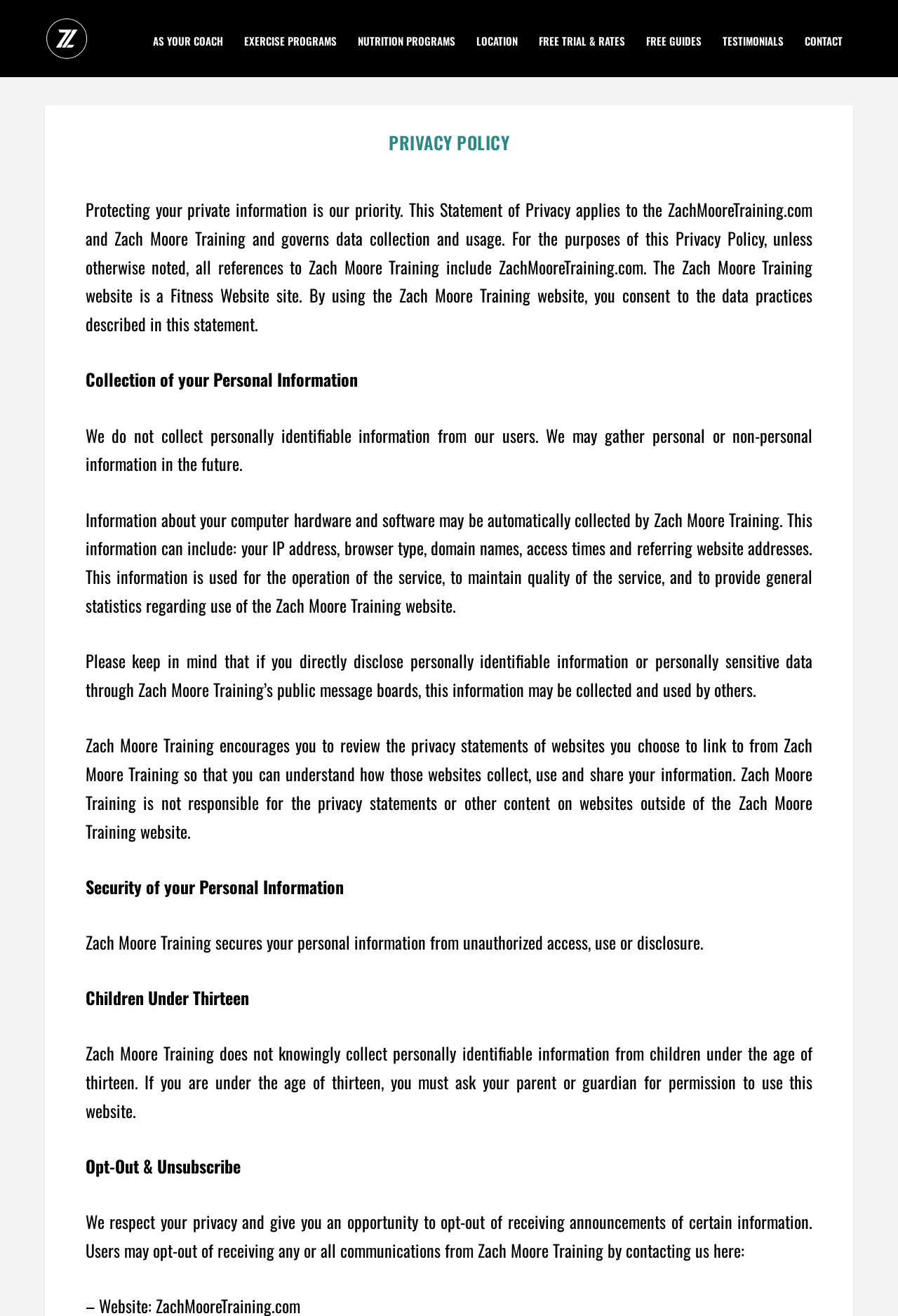Locate the bounding box for the described UI element: "AS YOUR COACH". Ensure the coordinates are four float numbers between 0 and 1, formatted as [left, top, right, bottom].

[0.17, 0.027, 0.248, 0.059]